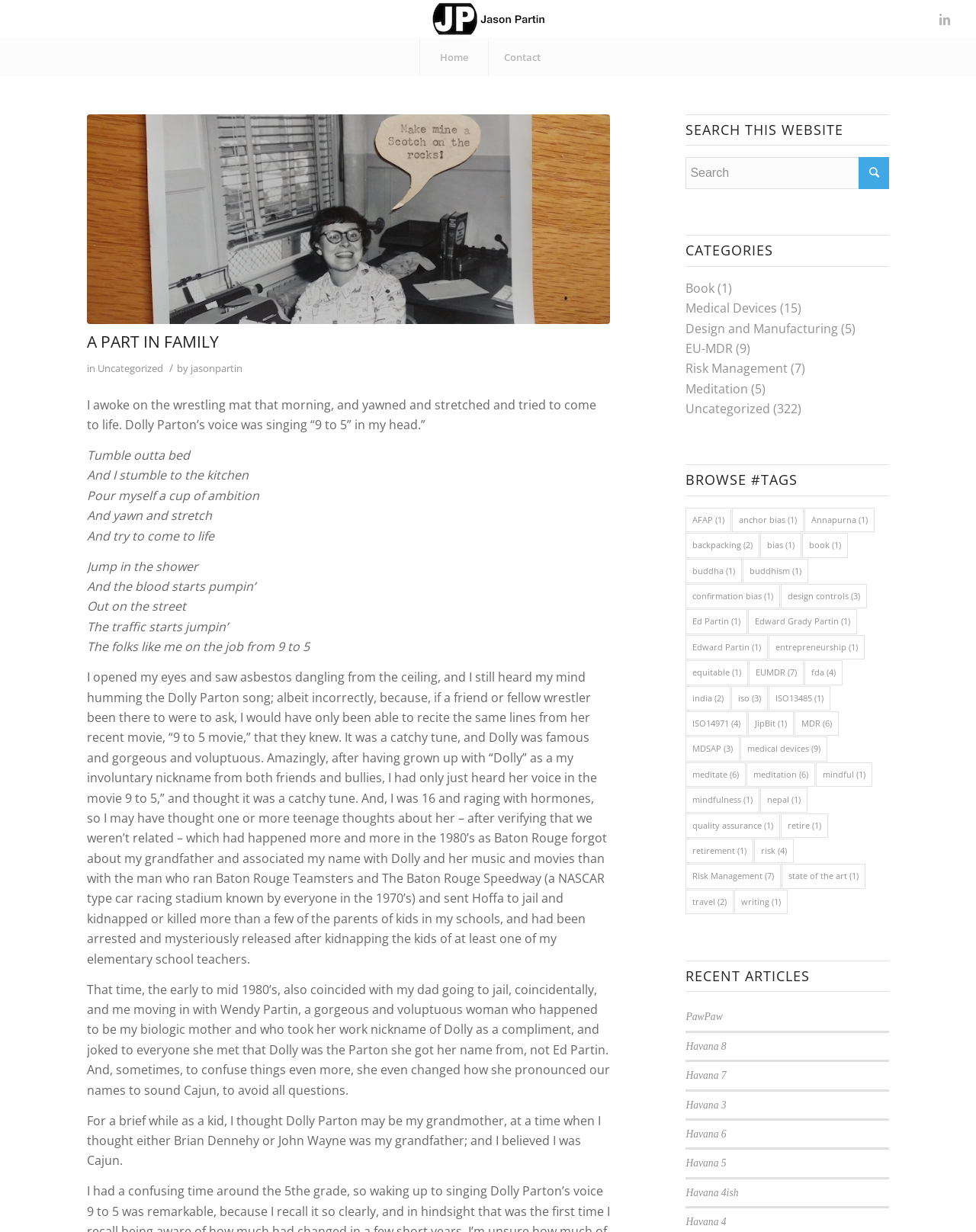What is the name of the person mentioned in the title?
Using the visual information, reply with a single word or short phrase.

Jason Ian Partin